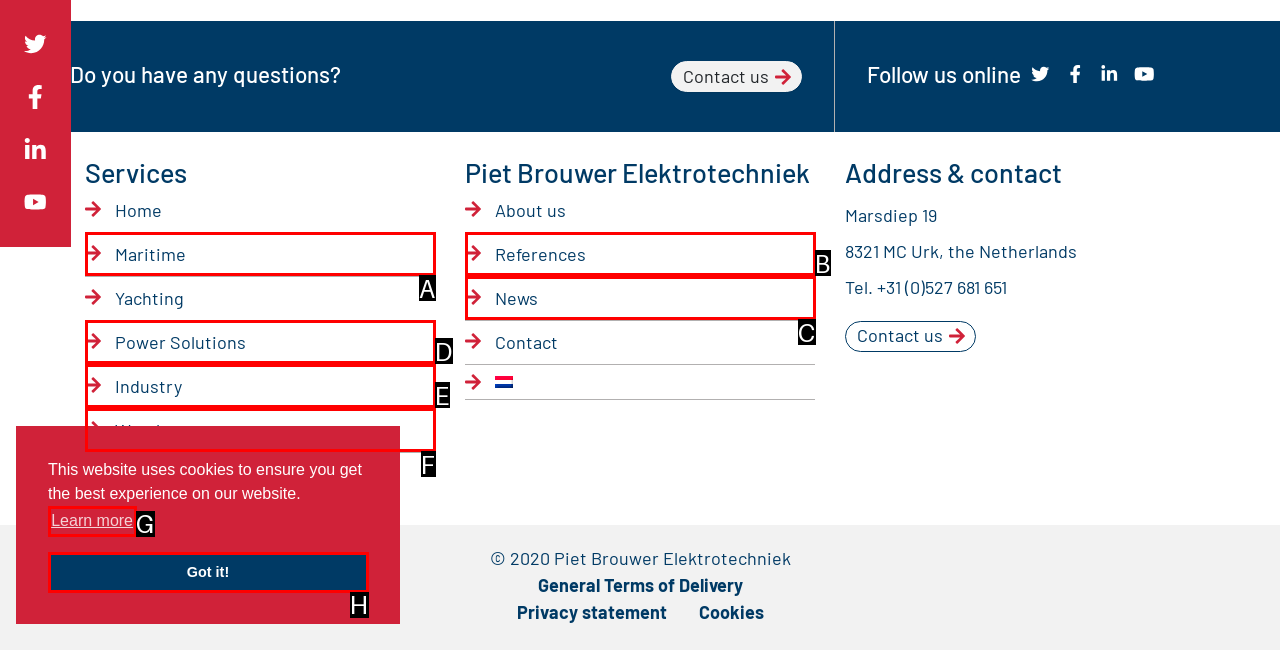Determine which option matches the element description: Learn more
Reply with the letter of the appropriate option from the options provided.

G